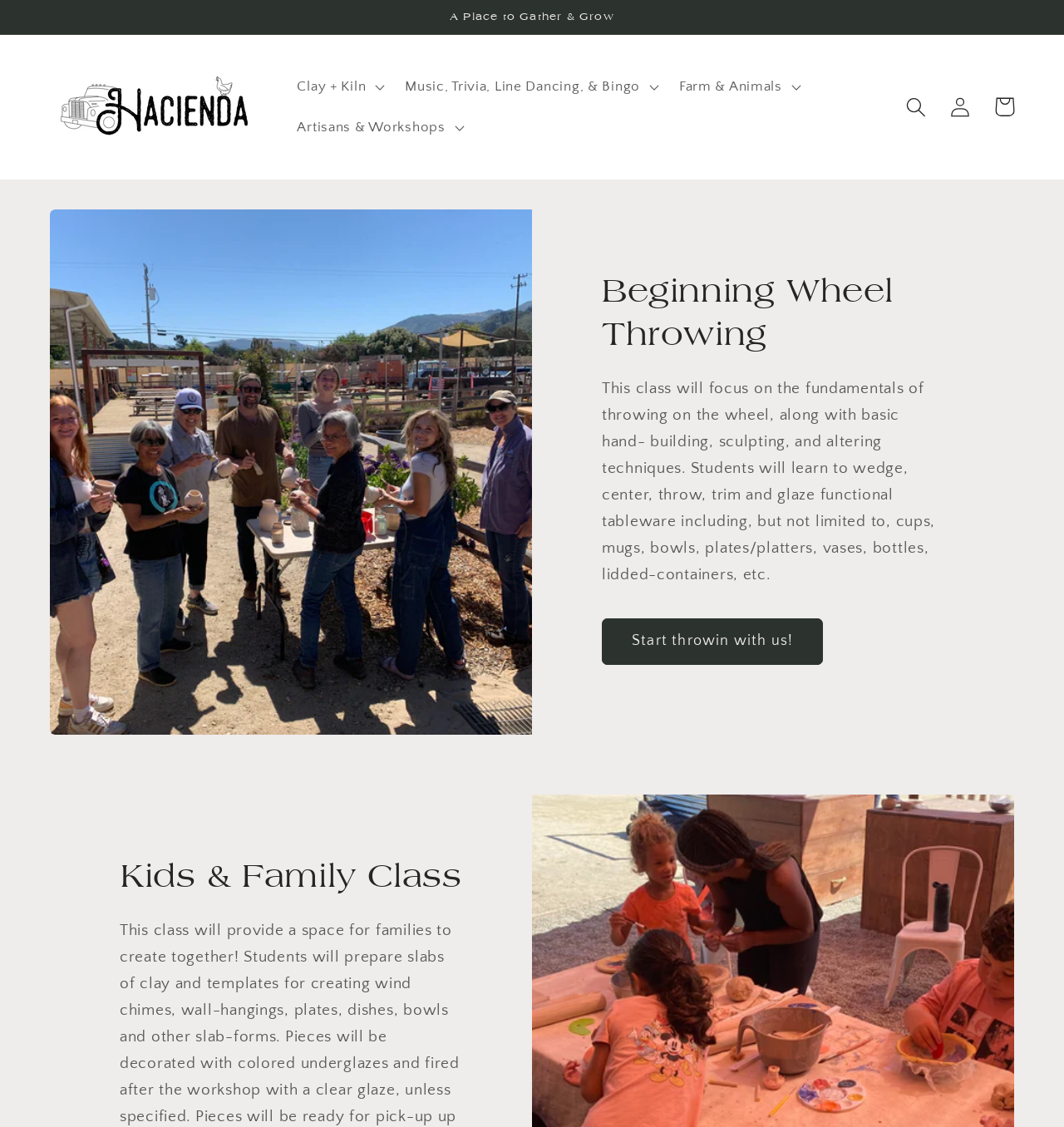Identify the bounding box coordinates of the element to click to follow this instruction: 'Expand the 'Clay + Kiln' menu'. Ensure the coordinates are four float values between 0 and 1, provided as [left, top, right, bottom].

[0.268, 0.058, 0.369, 0.095]